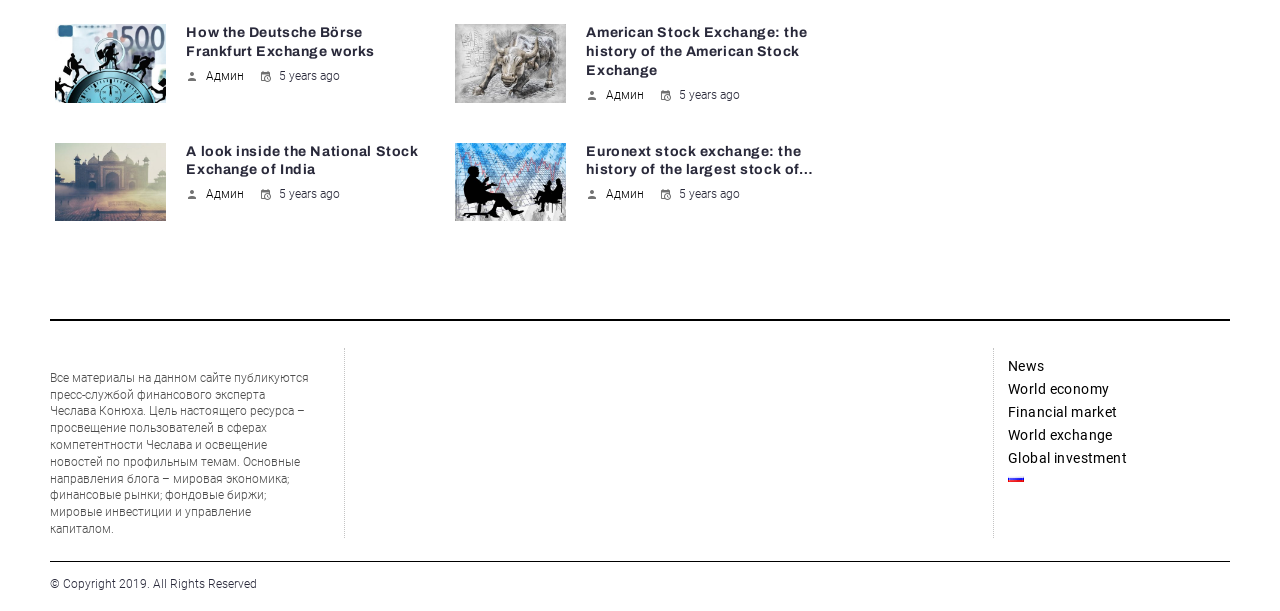Who is the financial expert associated with this website?
Can you give a detailed and elaborate answer to the question?

The website mentions that all materials are published by the press service of financial expert Чеслав Конюх, indicating that he is the expert associated with this website.